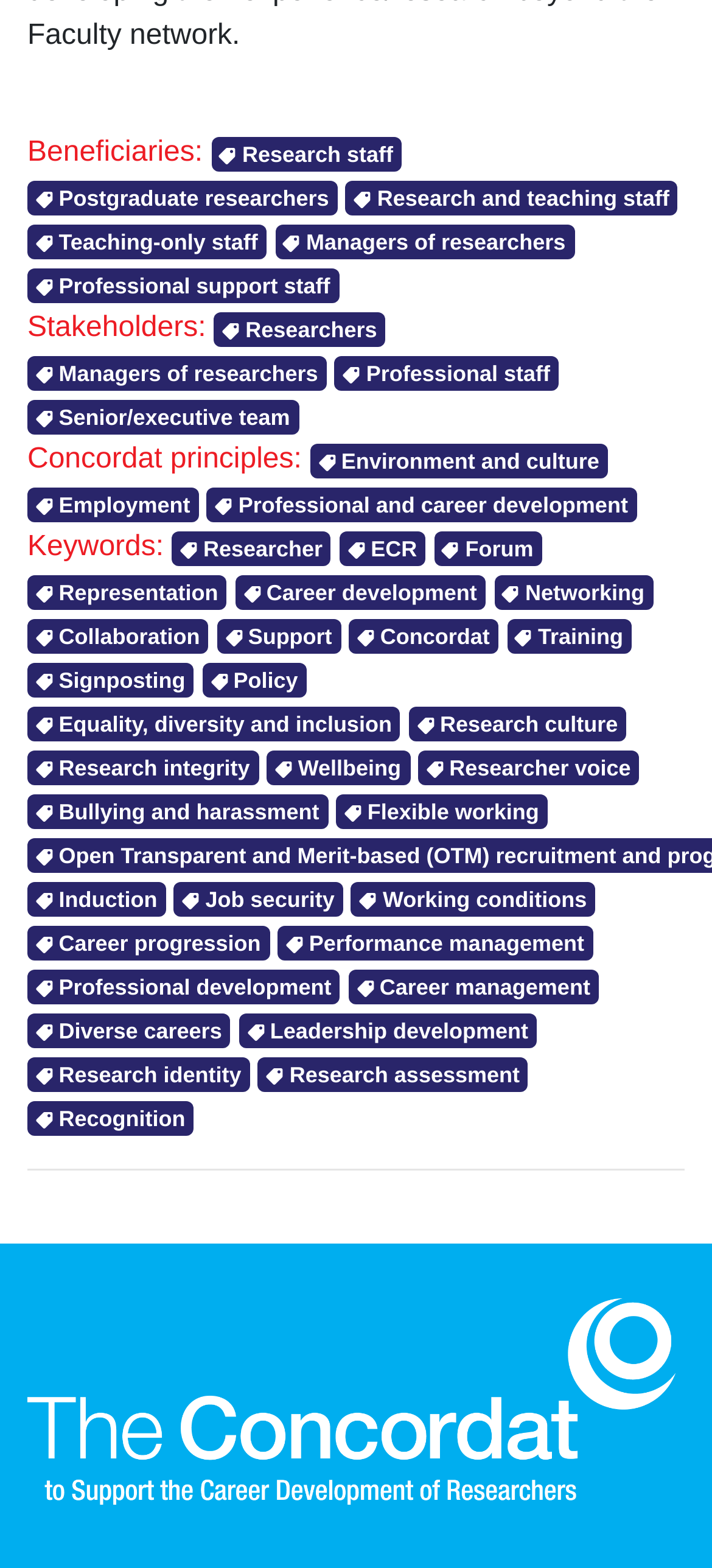Using the element description Bullying and harassment, predict the bounding box coordinates for the UI element. Provide the coordinates in (top-left x, top-left y, bottom-right x, bottom-right y) format with values ranging from 0 to 1.

[0.038, 0.507, 0.472, 0.527]